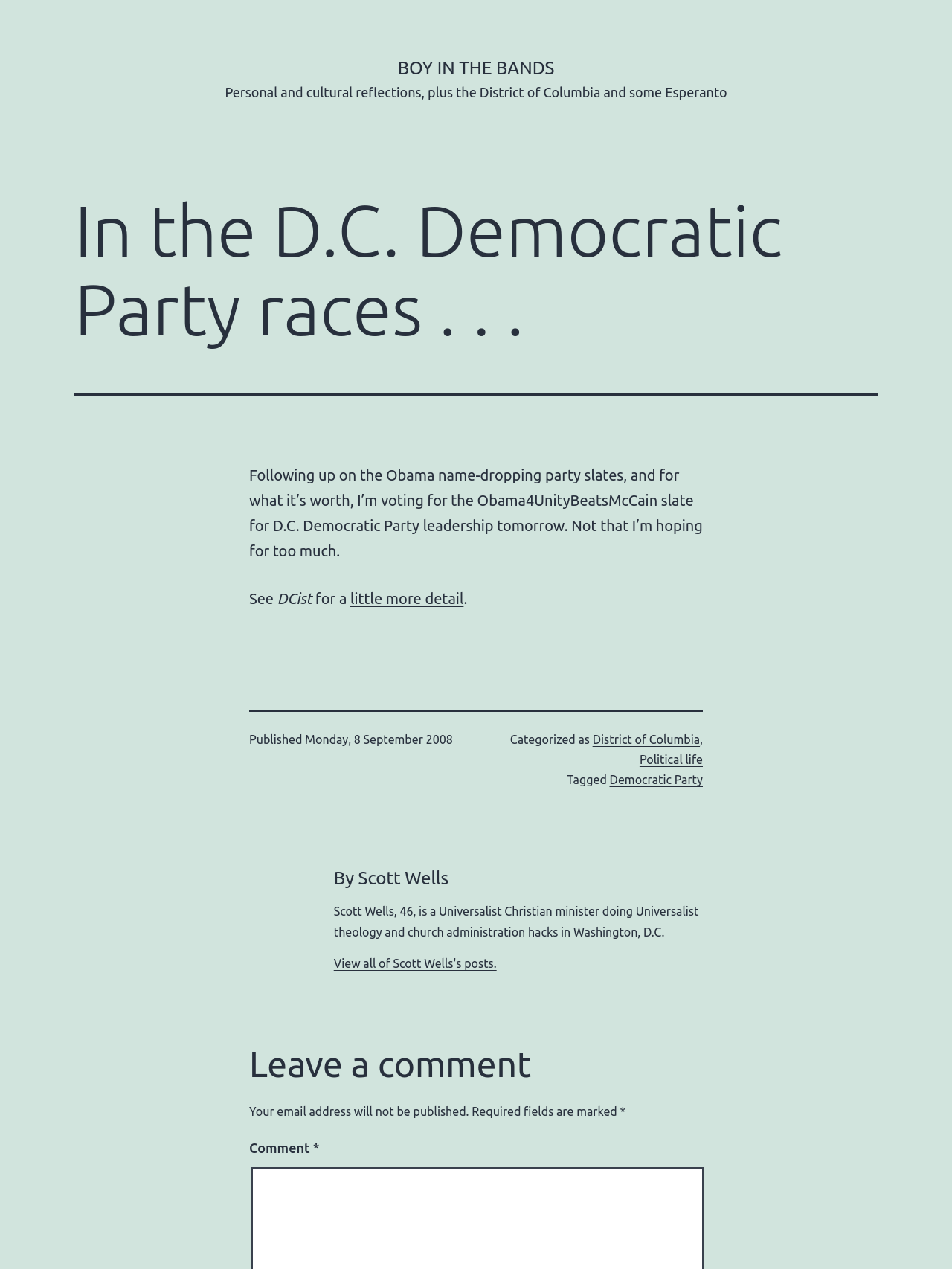Please provide the bounding box coordinates in the format (top-left x, top-left y, bottom-right x, bottom-right y). Remember, all values are floating point numbers between 0 and 1. What is the bounding box coordinate of the region described as: little more detail

[0.368, 0.465, 0.487, 0.478]